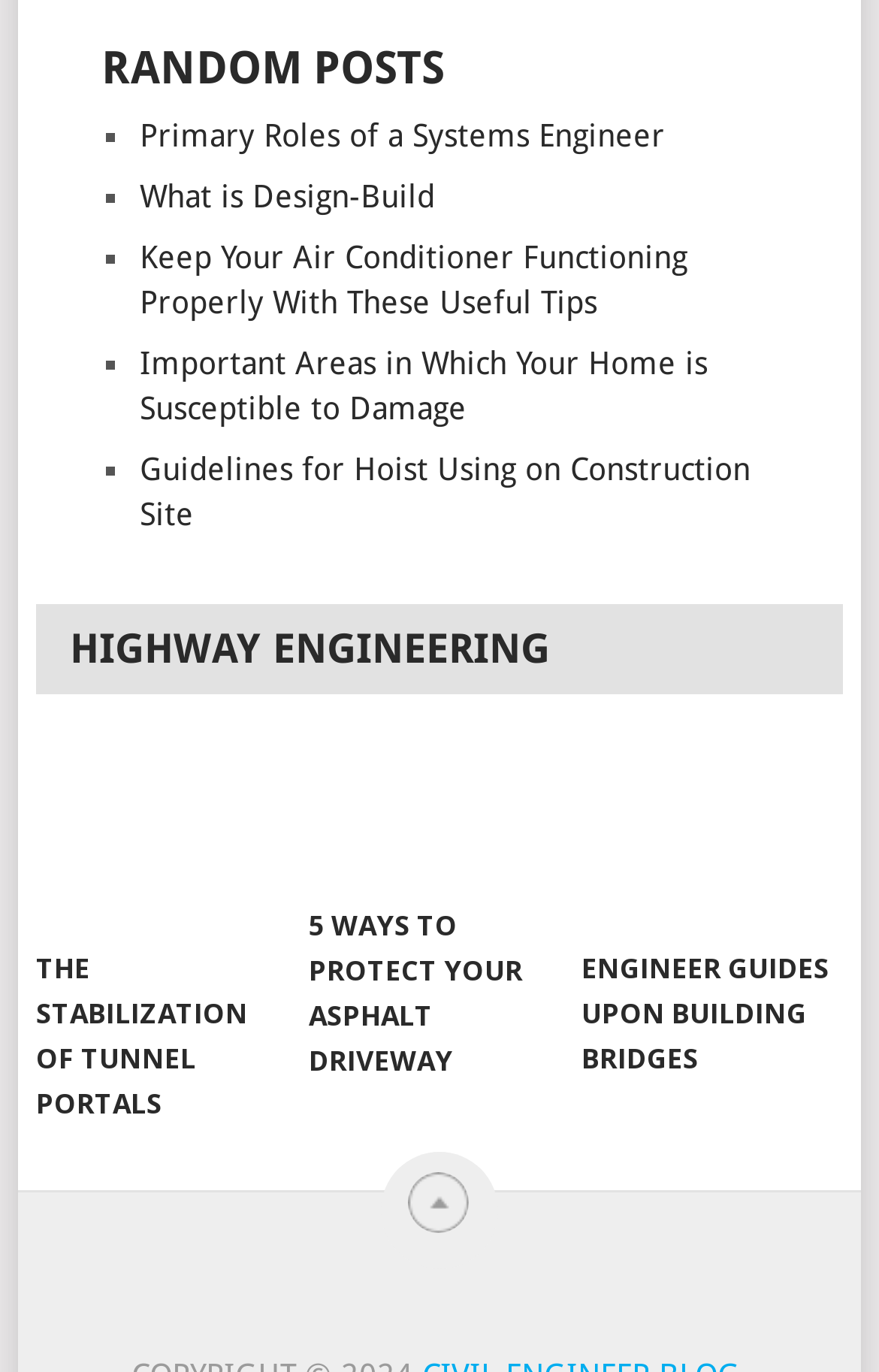How many headings are on this webpage?
Please answer using one word or phrase, based on the screenshot.

2